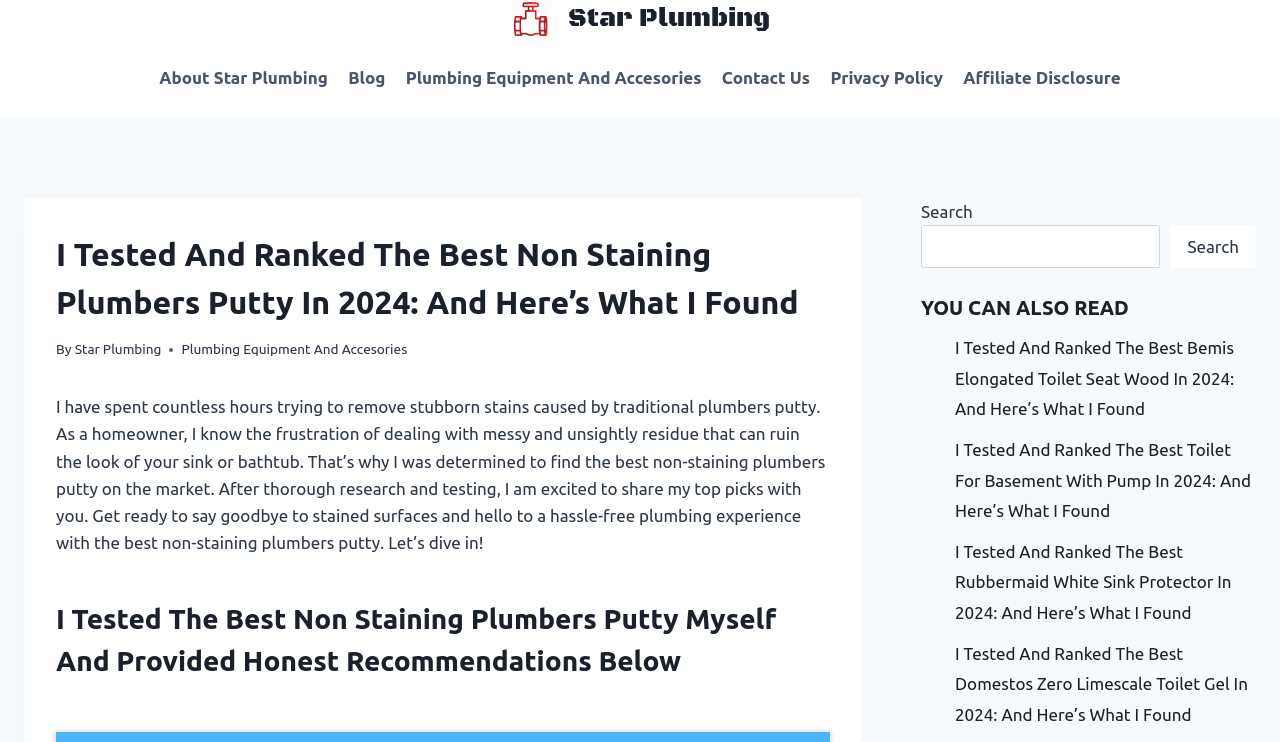Specify the bounding box coordinates for the region that must be clicked to perform the given instruction: "Go to the About Star Plumbing page".

[0.116, 0.073, 0.264, 0.137]